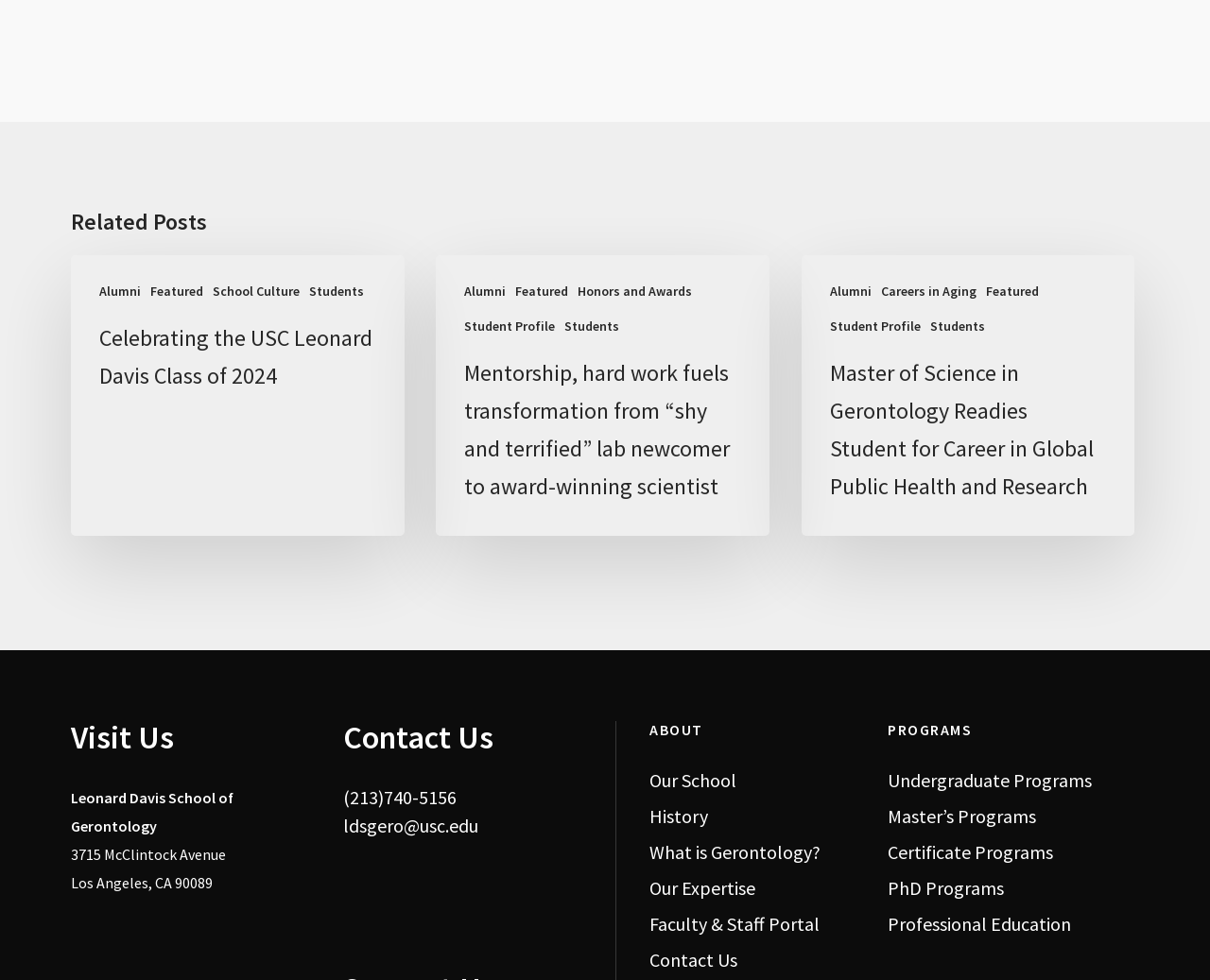Answer with a single word or phrase: 
What is the address of the school?

3715 McClintock Avenue, Los Angeles, CA 90089